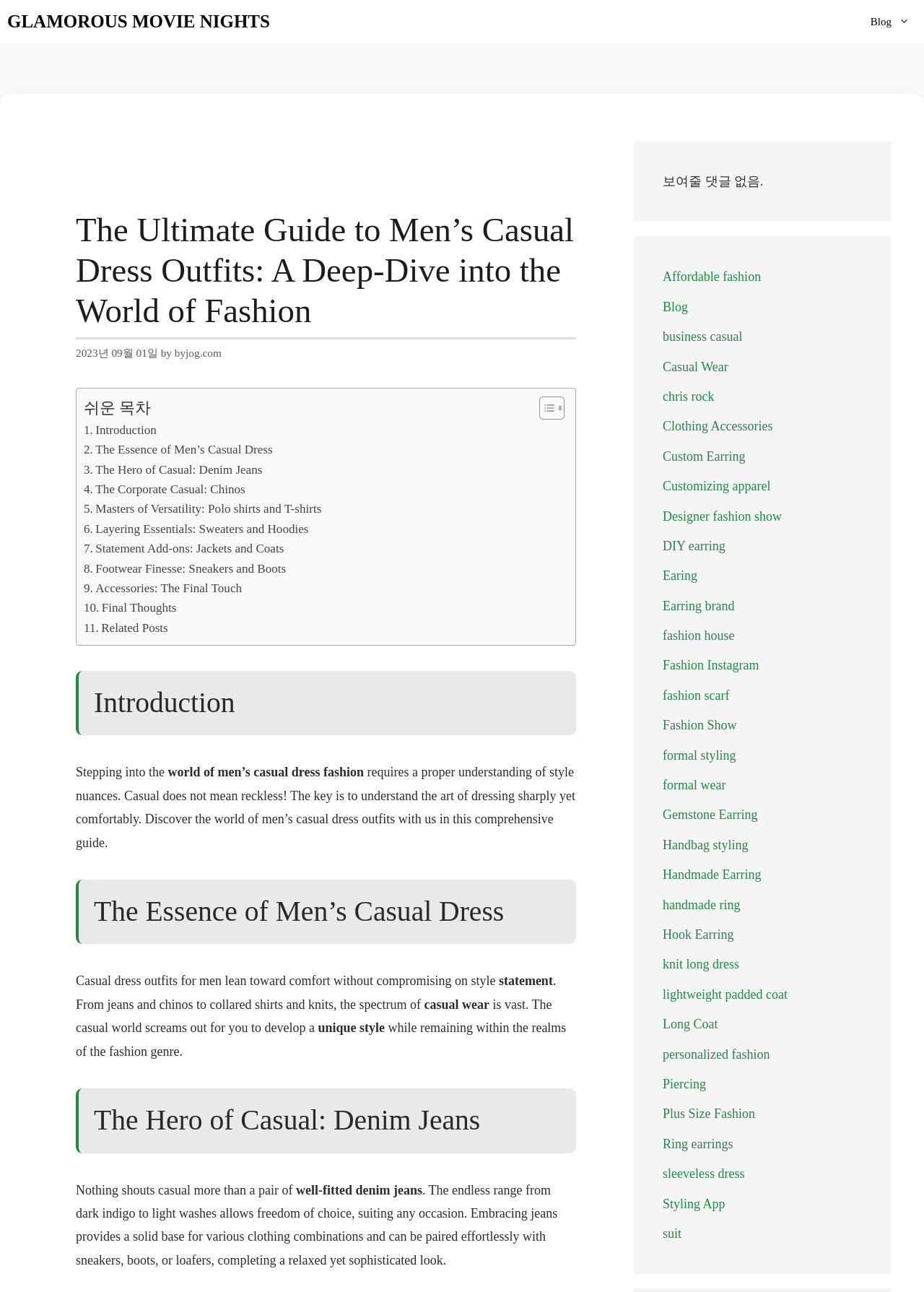Locate the bounding box coordinates of the clickable region to complete the following instruction: "Read about the benefits of a healthy diet."

None